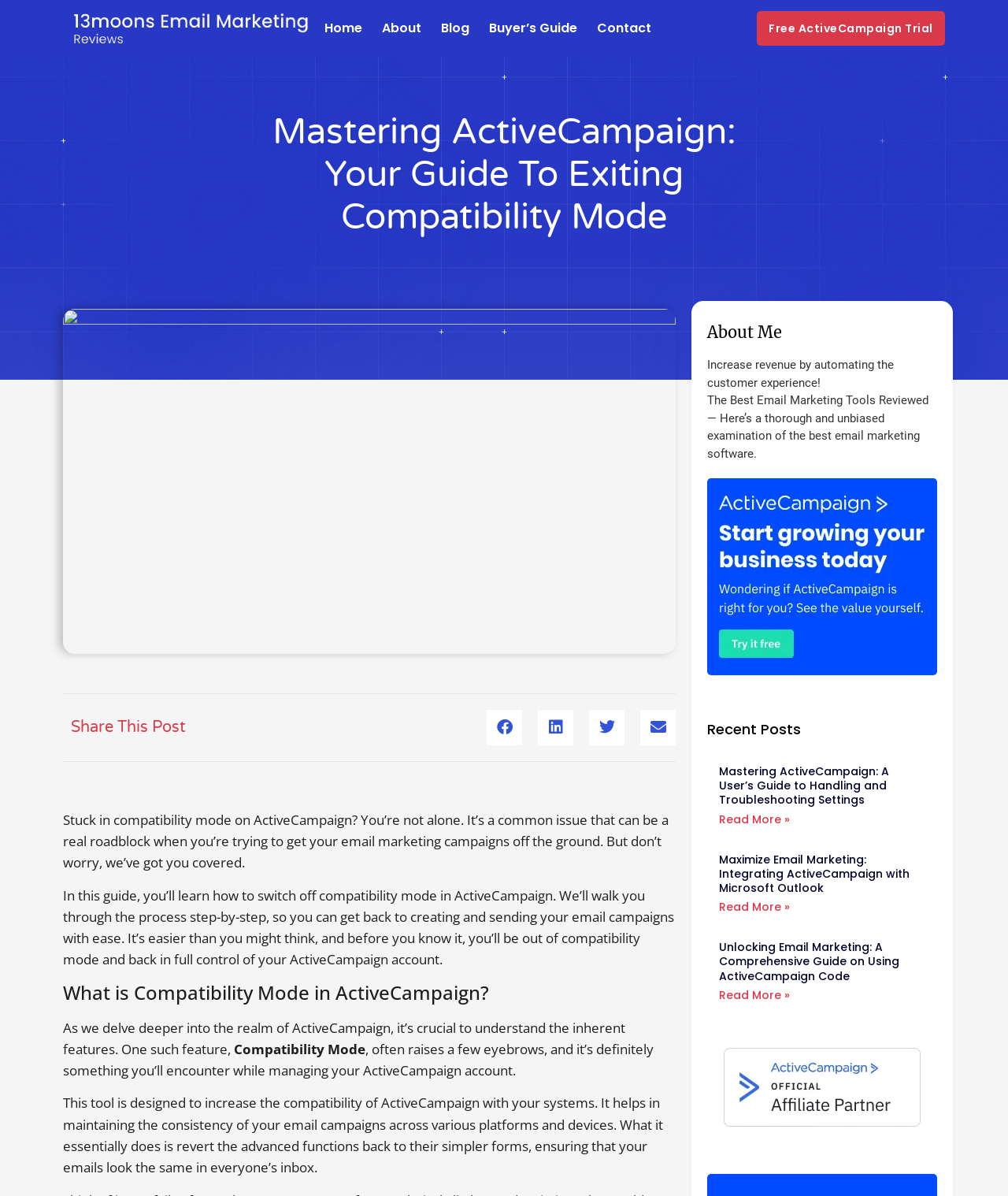Determine the bounding box coordinates of the target area to click to execute the following instruction: "Share this post on Twitter."

[0.584, 0.593, 0.62, 0.623]